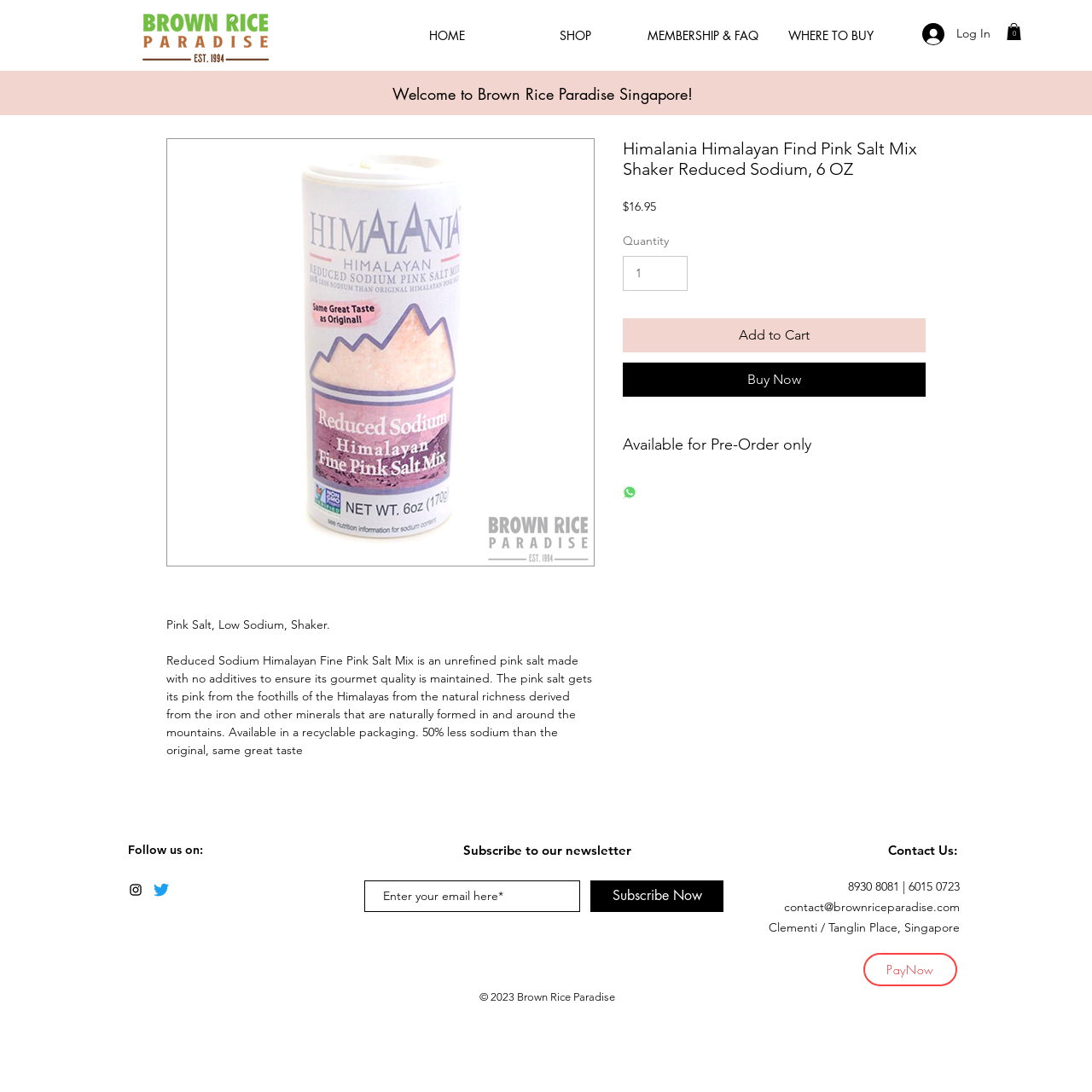Provide an in-depth description of the elements and layout of the webpage.

This webpage is about a product called Himalania Himalayan Find Pink Salt Mix Shaker Reduced Sodium, 6 OZ, sold by Brown Rice Paradise. At the top of the page, there is a navigation menu with links to HOME, SHOP, MEMBERSHIP & FAQ, and WHERE TO BUY. Next to the navigation menu, there is a cart button with 0 items and a login button. On the top left, there is a logo of Brown Rice Paradise.

Below the navigation menu, there is a slideshow region with a heading that welcomes users to Brown Rice Paradise Singapore. The main content of the page is divided into two sections. On the left, there is an image of the product, and on the right, there are details about the product, including its name, description, price, and quantity. The product description explains that it is an unrefined pink salt with no additives, available in recyclable packaging, and has 50% less sodium than the original.

Below the product details, there are buttons to add the product to the cart, buy now, and share on WhatsApp. There is also a heading indicating that the product is available for pre-order only.

At the bottom of the page, there is a section with social media links, contact information, and a newsletter subscription form. The contact information includes phone numbers, email, and address. There is also a link to PayNow and a copyright notice for Brown Rice Paradise.